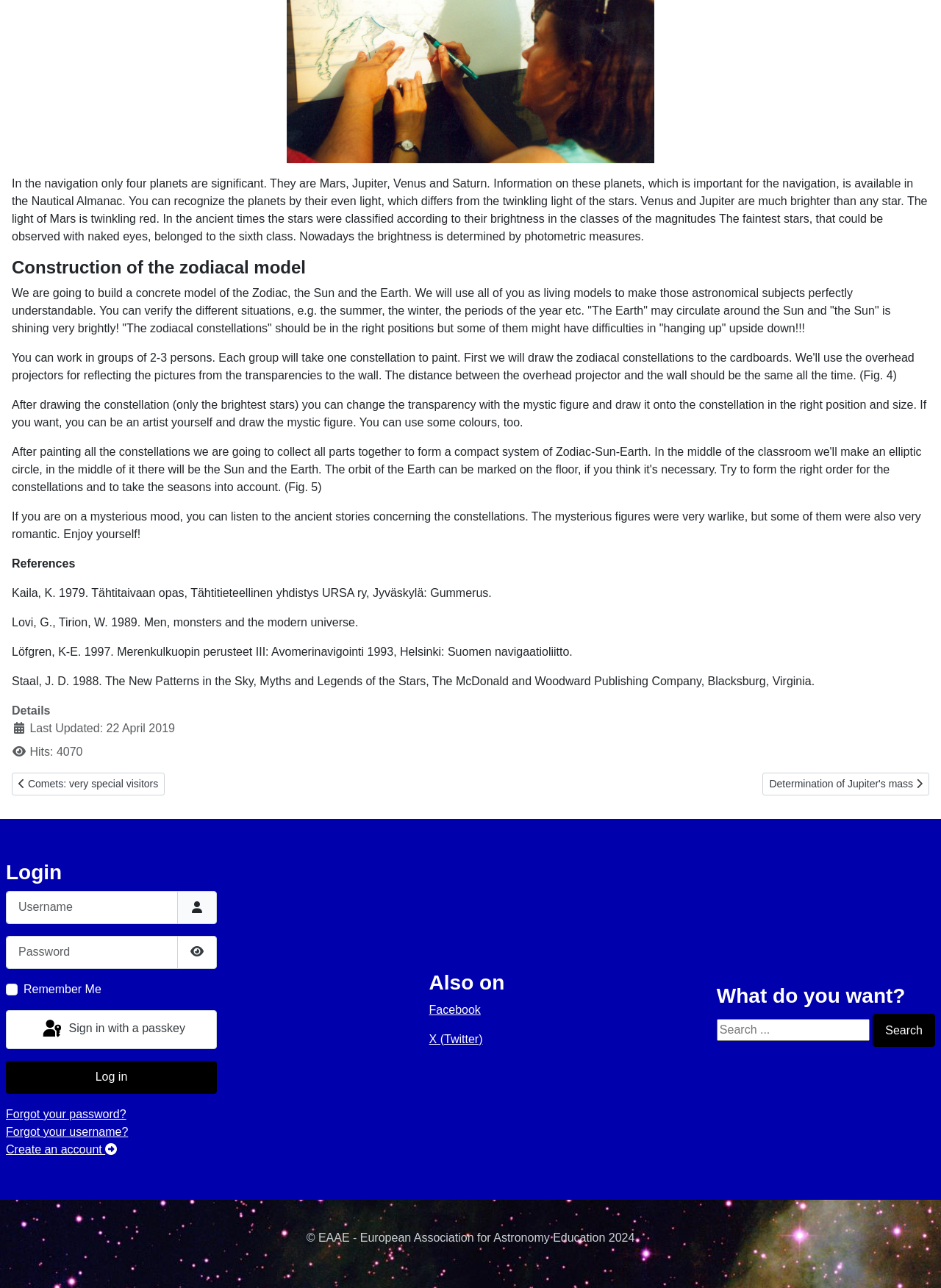Find the bounding box coordinates for the area that must be clicked to perform this action: "Go to next article".

[0.811, 0.6, 0.988, 0.618]